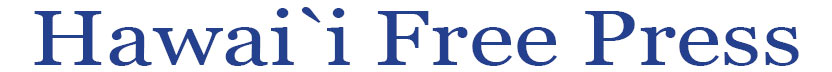What role does the logo serve on the publication's front page?
Please use the visual content to give a single word or phrase answer.

Visual anchor